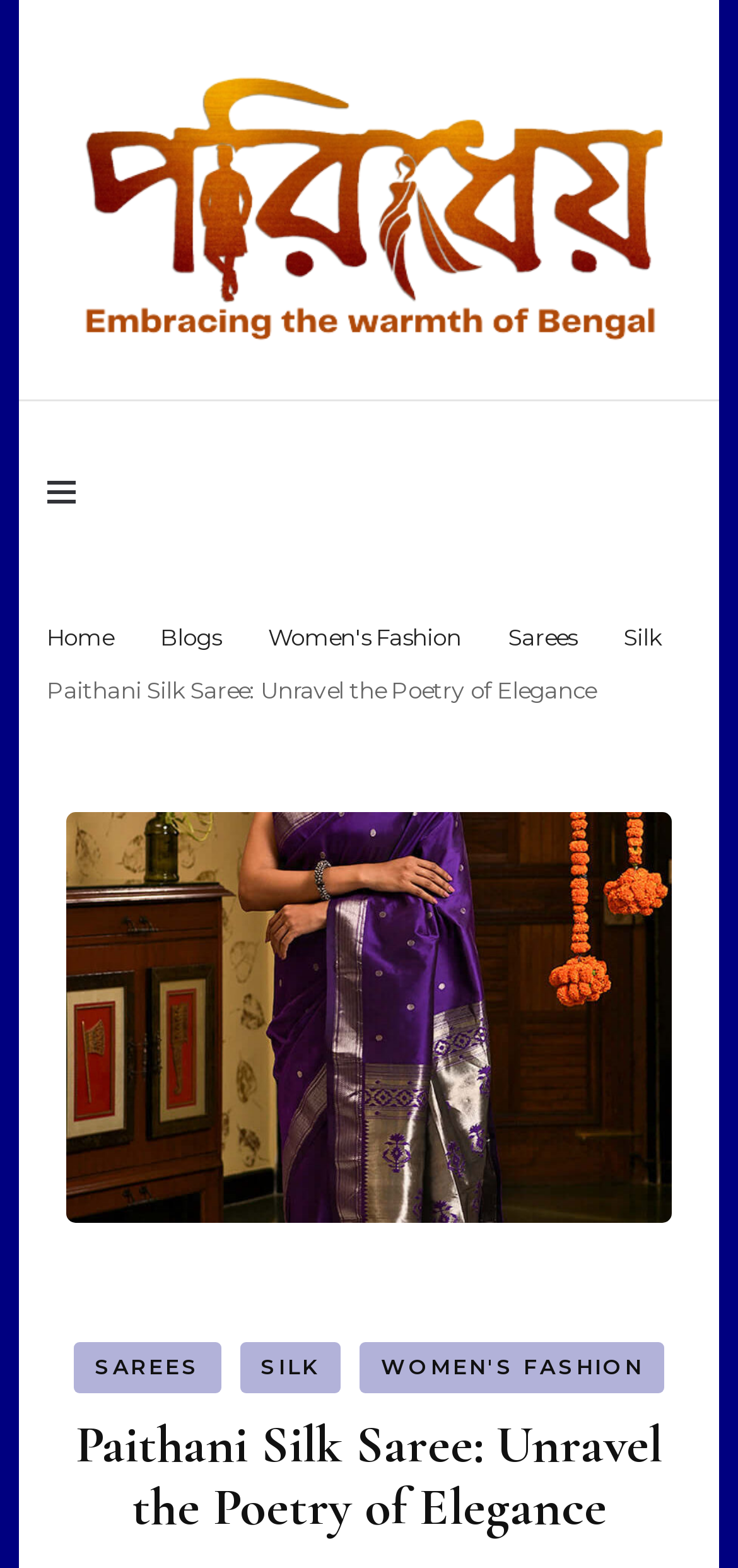Find and indicate the bounding box coordinates of the region you should select to follow the given instruction: "Explore Sarees category".

[0.689, 0.398, 0.789, 0.416]